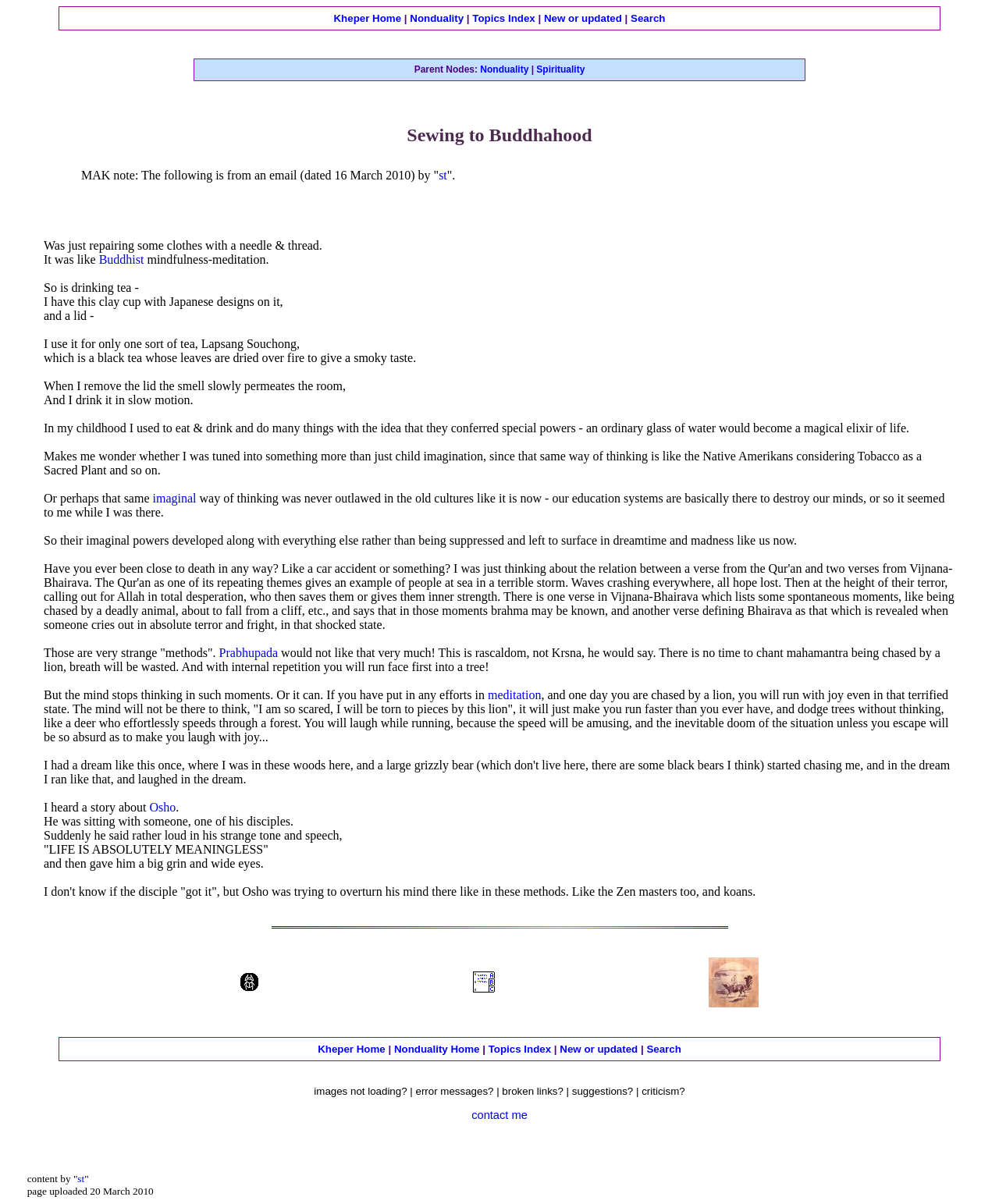Please give a concise answer to this question using a single word or phrase: 
What is the last updated date of the webpage?

20 March 2010